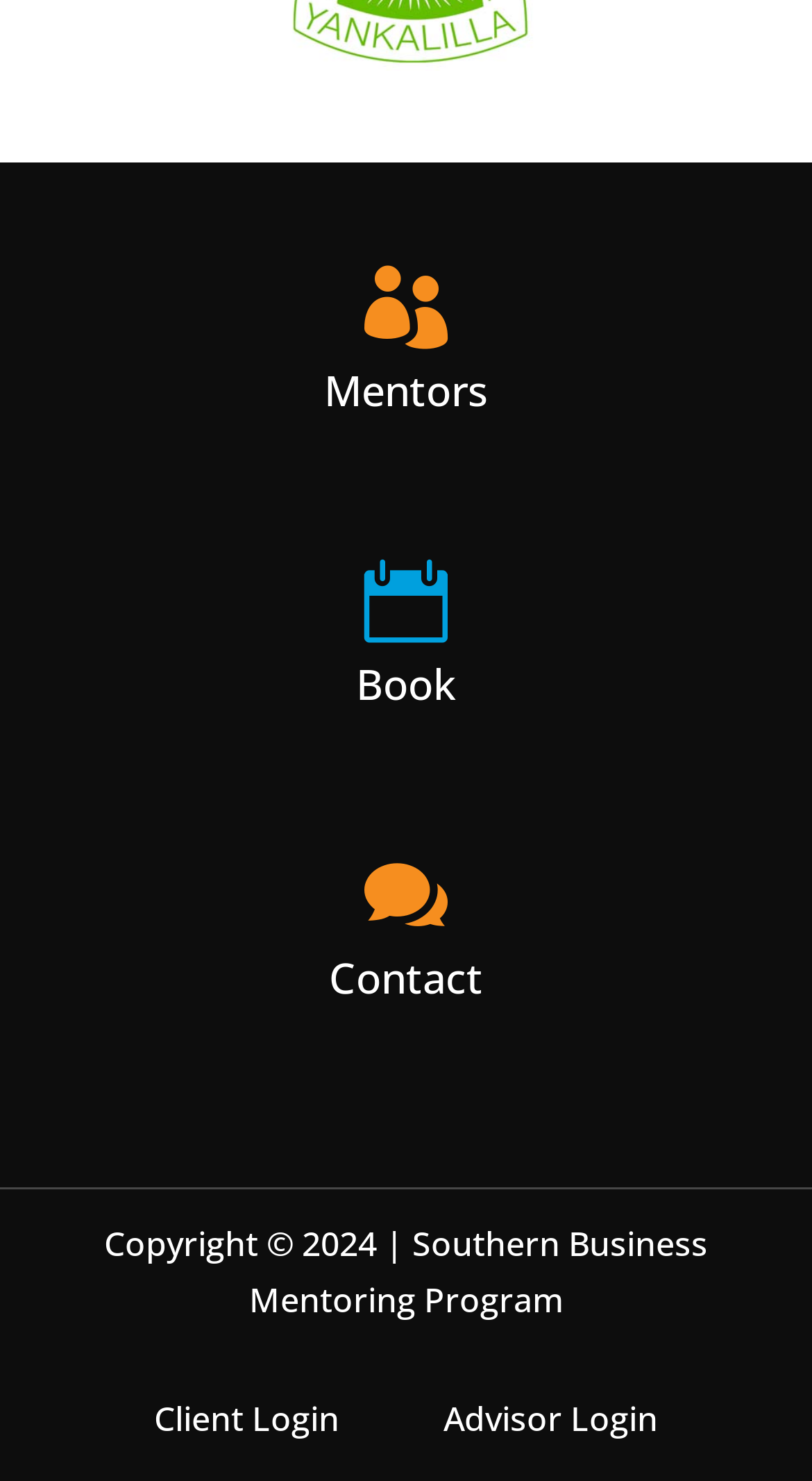Determine the bounding box coordinates for the area that needs to be clicked to fulfill this task: "view Contact". The coordinates must be given as four float numbers between 0 and 1, i.e., [left, top, right, bottom].

[0.405, 0.641, 0.595, 0.679]